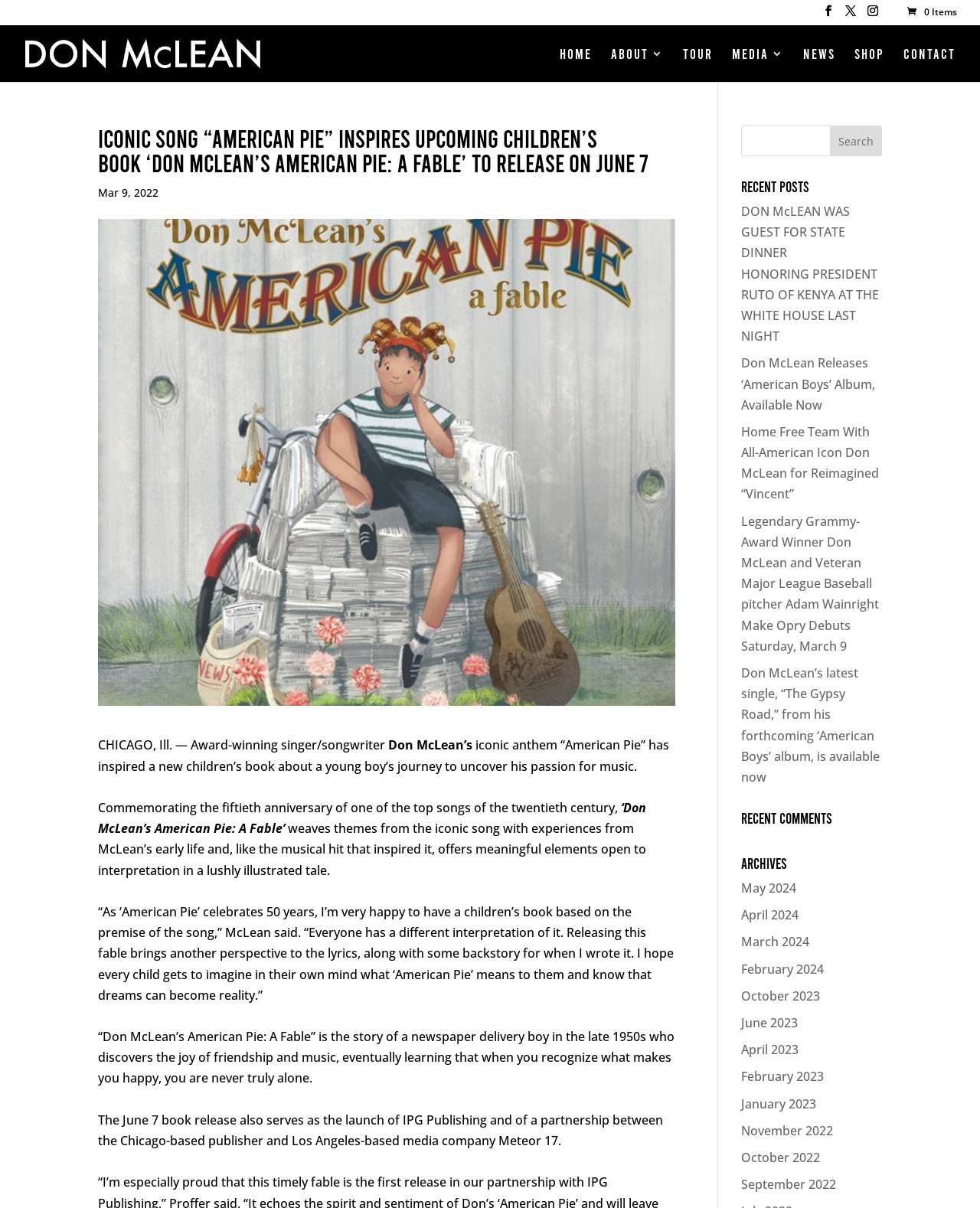Locate the bounding box coordinates of the element you need to click to accomplish the task described by this instruction: "Check archives".

[0.756, 0.709, 0.9, 0.727]